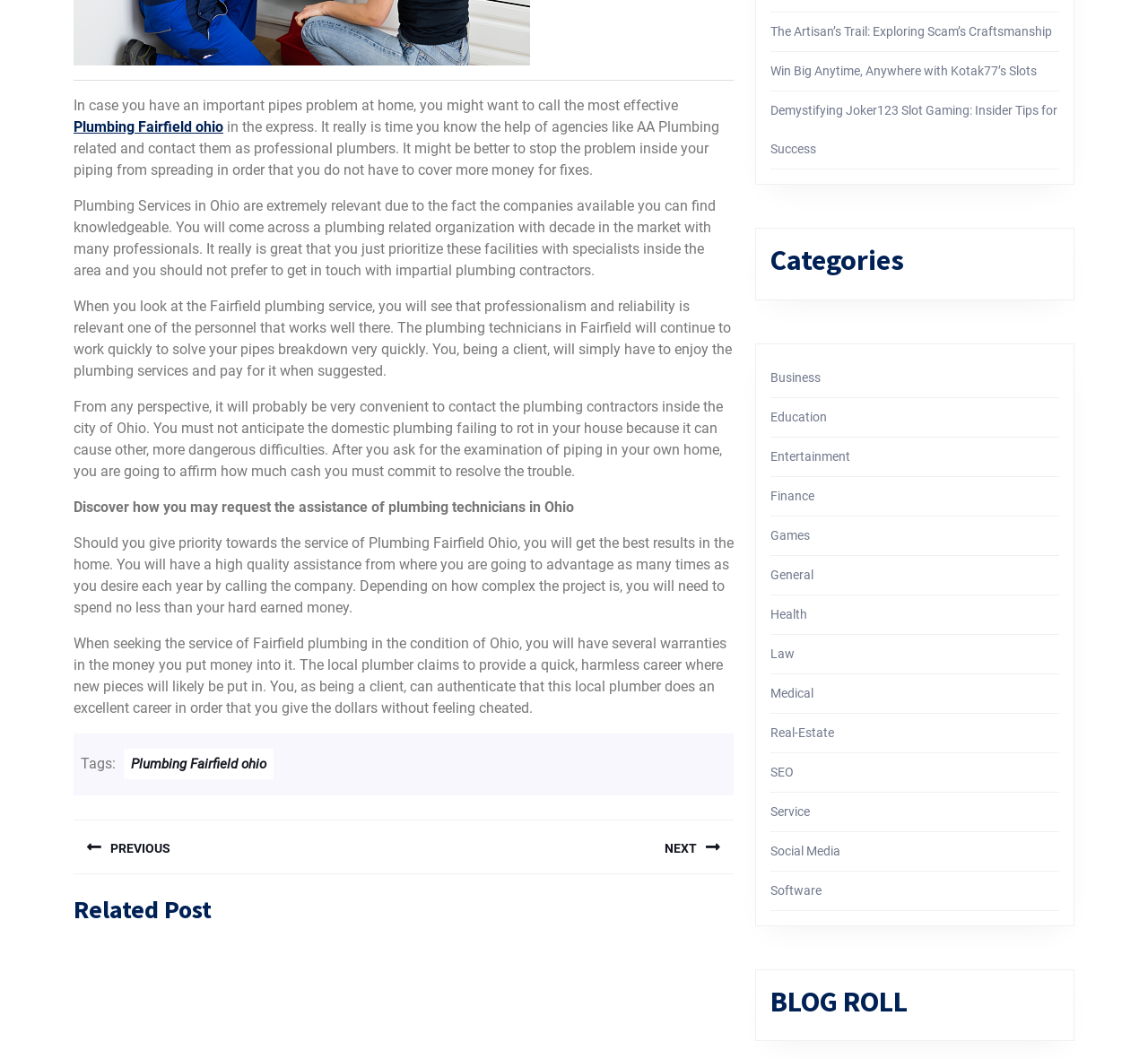Please find the bounding box coordinates (top-left x, top-left y, bottom-right x, bottom-right y) in the screenshot for the UI element described as follows: Plumbing Fairfield ohio

[0.108, 0.707, 0.238, 0.736]